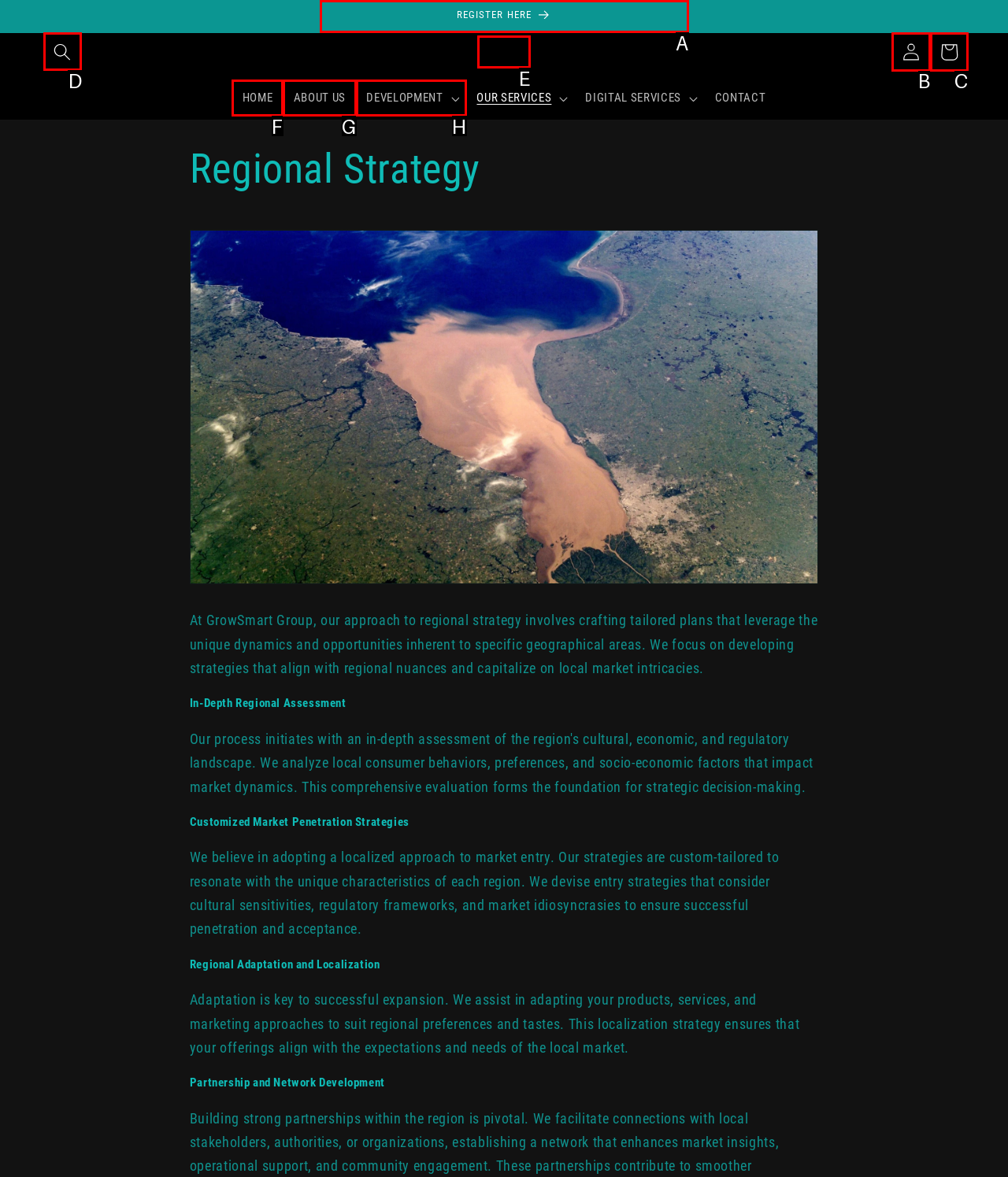Select the appropriate HTML element that needs to be clicked to execute the following task: Search for something. Respond with the letter of the option.

None